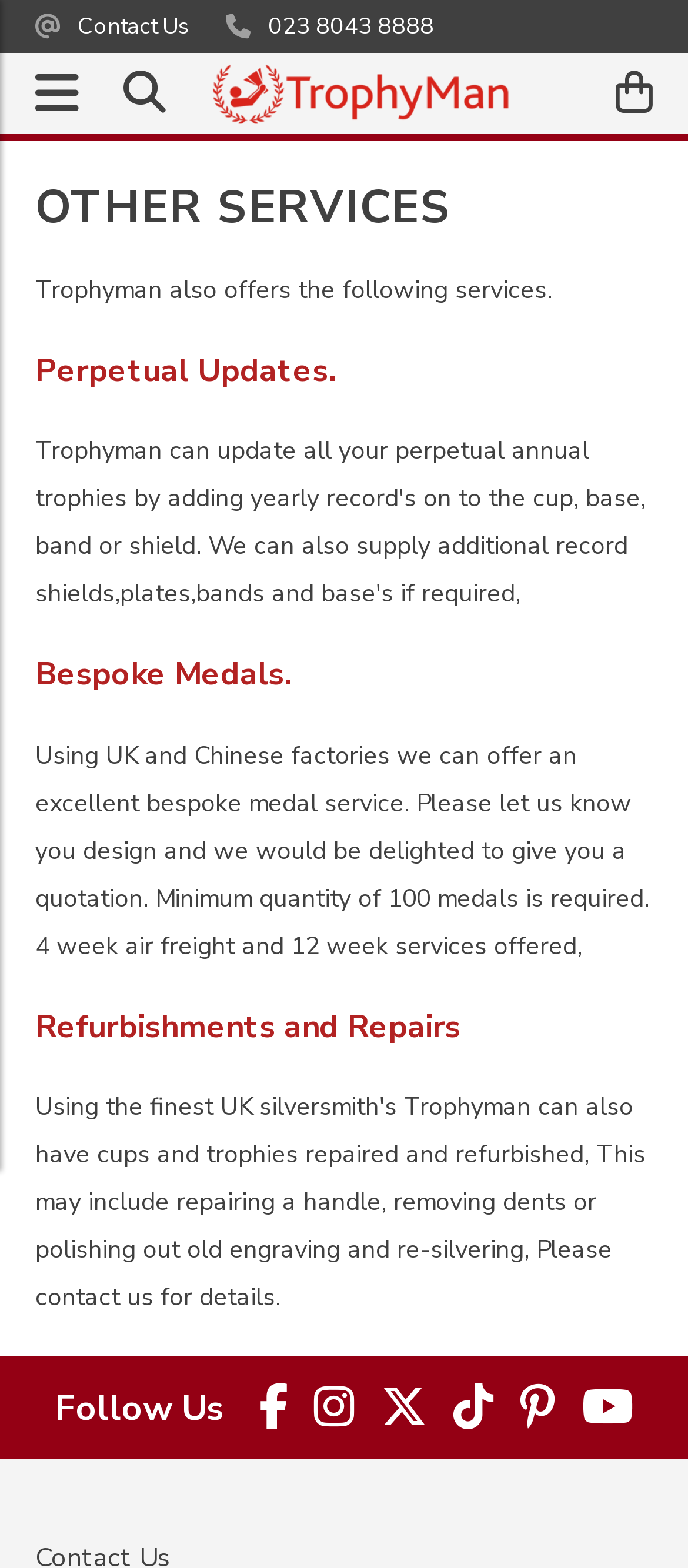Locate the bounding box coordinates of the item that should be clicked to fulfill the instruction: "Click the Facebook link".

[0.377, 0.882, 0.418, 0.914]